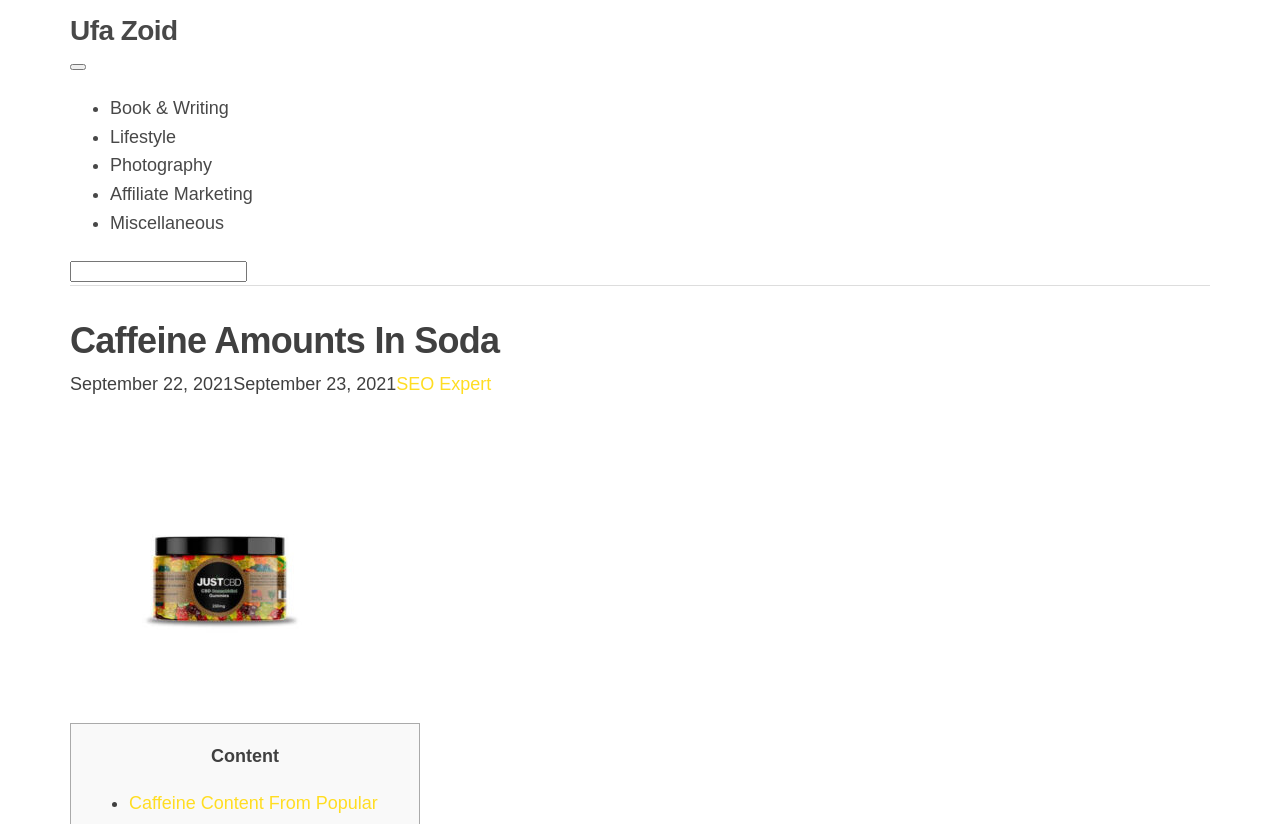Using the information shown in the image, answer the question with as much detail as possible: What is the author of the article?

I found a link with the text 'SEO Expert' near the date of the article, so I assume it is the author of the article.